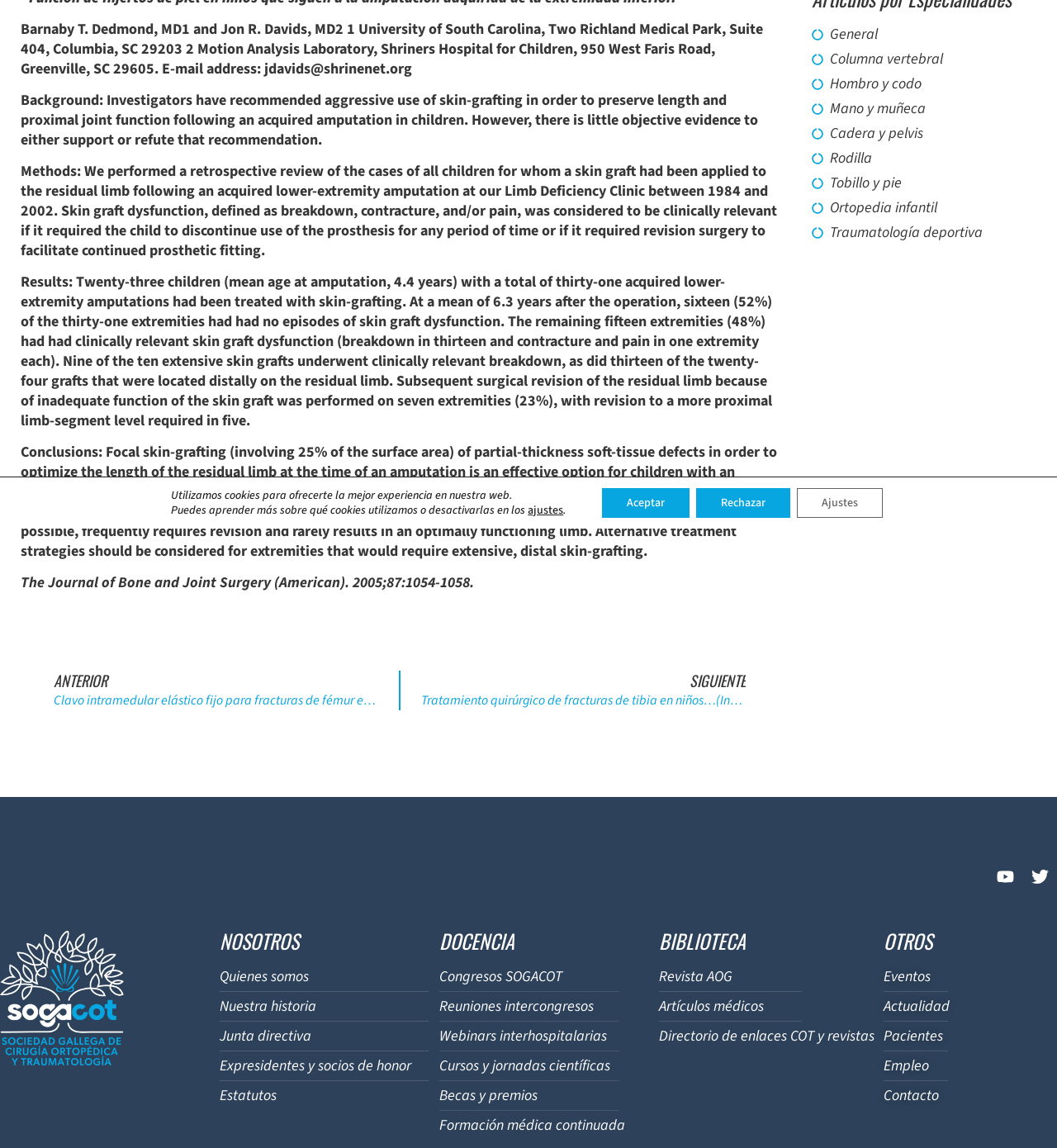Provide the bounding box coordinates, formatted as (top-left x, top-left y, bottom-right x, bottom-right y), with all values being floating point numbers between 0 and 1. Identify the bounding box of the UI element that matches the description: Nuestra historia

[0.208, 0.868, 0.299, 0.886]